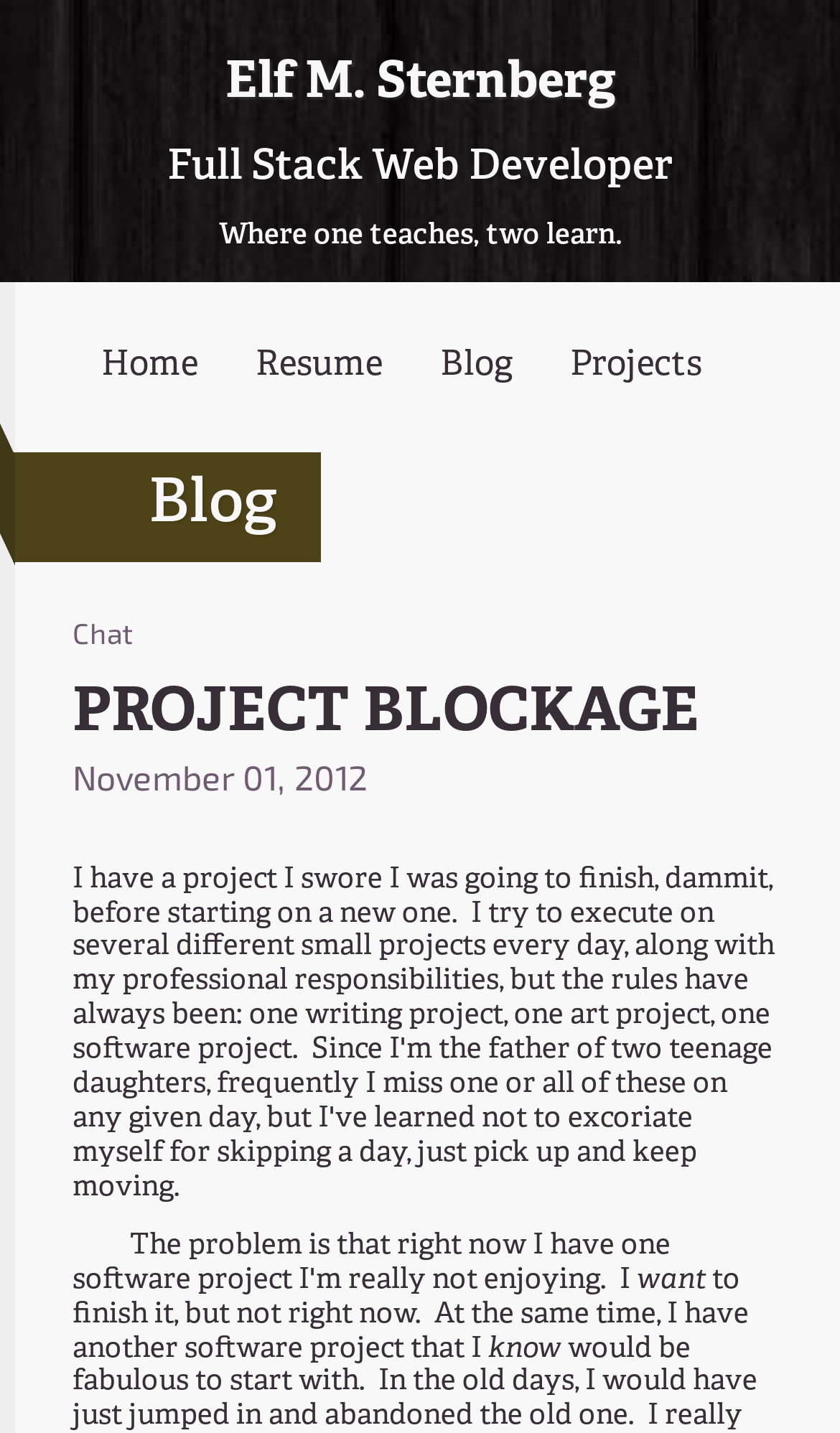Provide a brief response to the question below using one word or phrase:
What is the name of the project mentioned on the webpage?

Project Blockage